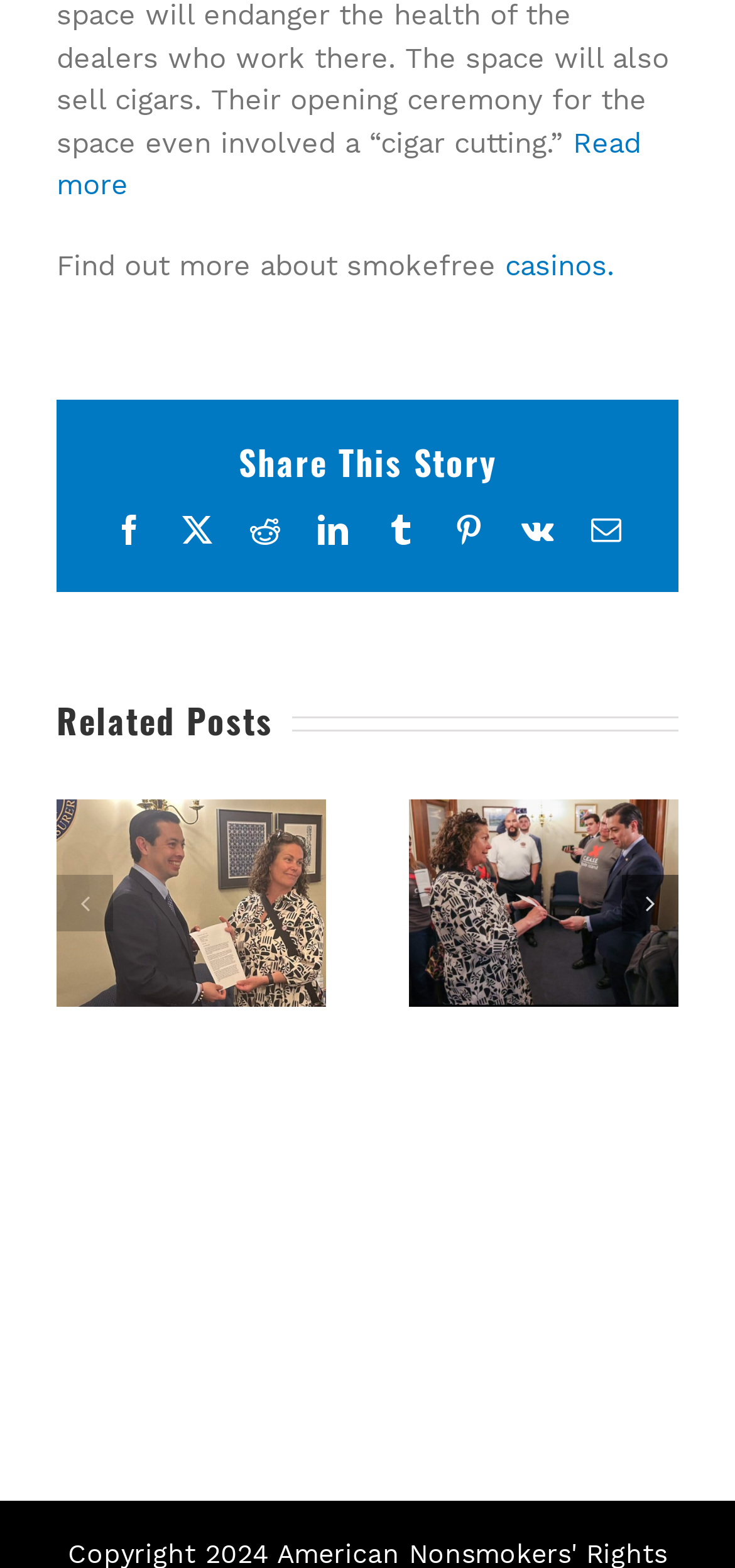Based on the element description "Newspapers", predict the bounding box coordinates of the UI element.

None